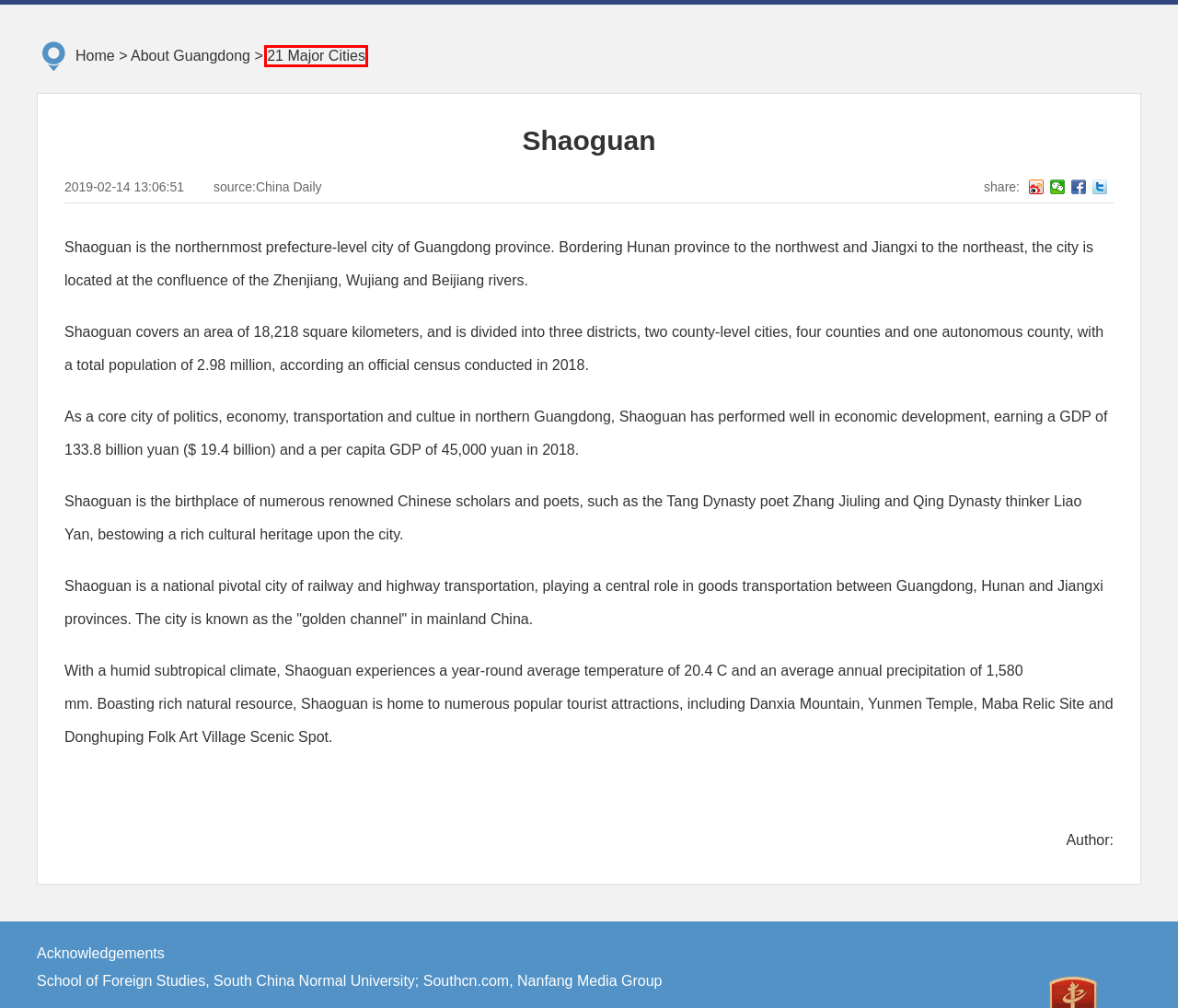Consider the screenshot of a webpage with a red bounding box around an element. Select the webpage description that best corresponds to the new page after clicking the element inside the red bounding box. Here are the candidates:
A. GD Free Trade Zone-Foreign Affairs Office,People's Governmemt of Guangdong Province
B. Guangdong Stories-Foreign Affairs Office,People's Governmemt of Guangdong Province
C. 广东省人民政府外事办公室
D. 21 Major Cities-Foreign Affairs Office,People's Governmemt of Guangdong Province
E. About Guangdong-Foreign Affairs Office,People's Governmemt of Guangdong Province
F. GDFAO-Foreign Affairs Office,People's Governmemt of Guangdong Province
G. Foreign Affairs Office,People's Governmemt of Guangdong Province
H. The Greater Bay Area-Foreign Affairs Office,People's Governmemt of Guangdong Province

D